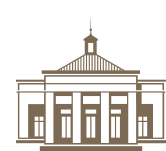What is the purpose of this institution?
Give a thorough and detailed response to the question.

The institution plays a crucial role in preserving and providing access to legal history, supporting academic research, and offering resources related to various aspects of law, which implies that its primary purpose is to preserve legal history.